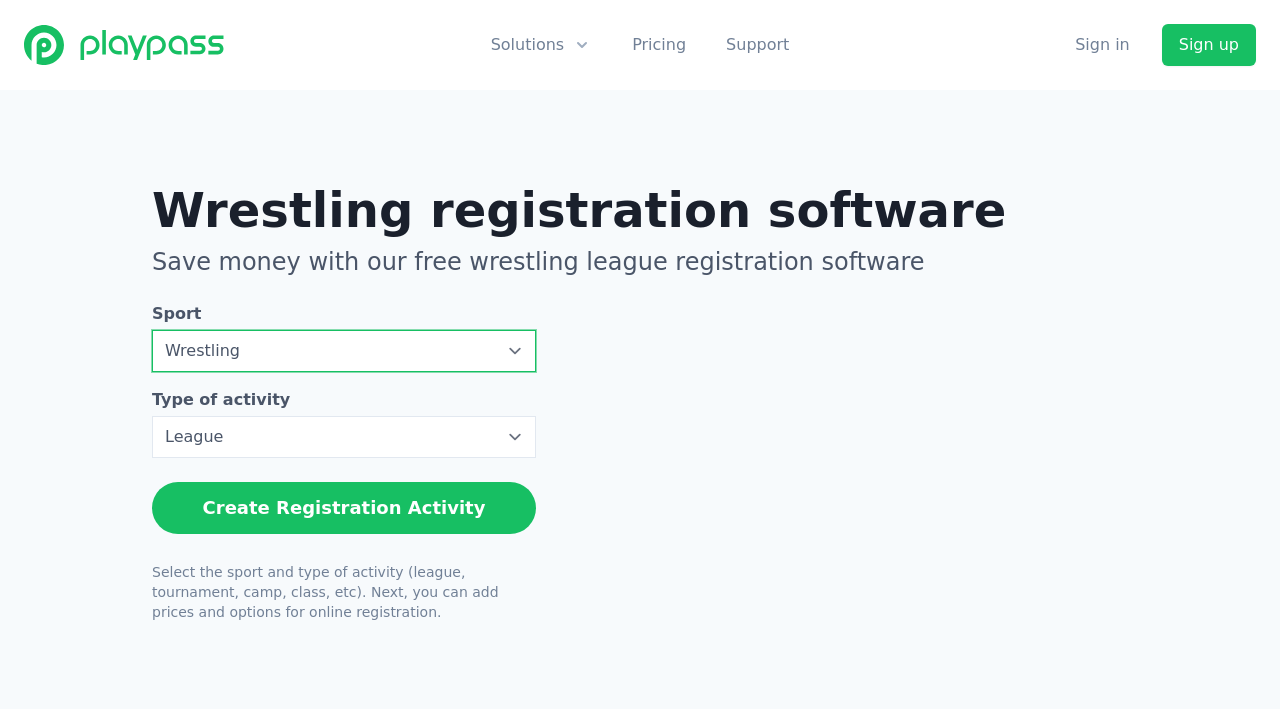Find the bounding box coordinates of the clickable area required to complete the following action: "Select a sport from the dropdown".

[0.119, 0.465, 0.419, 0.525]